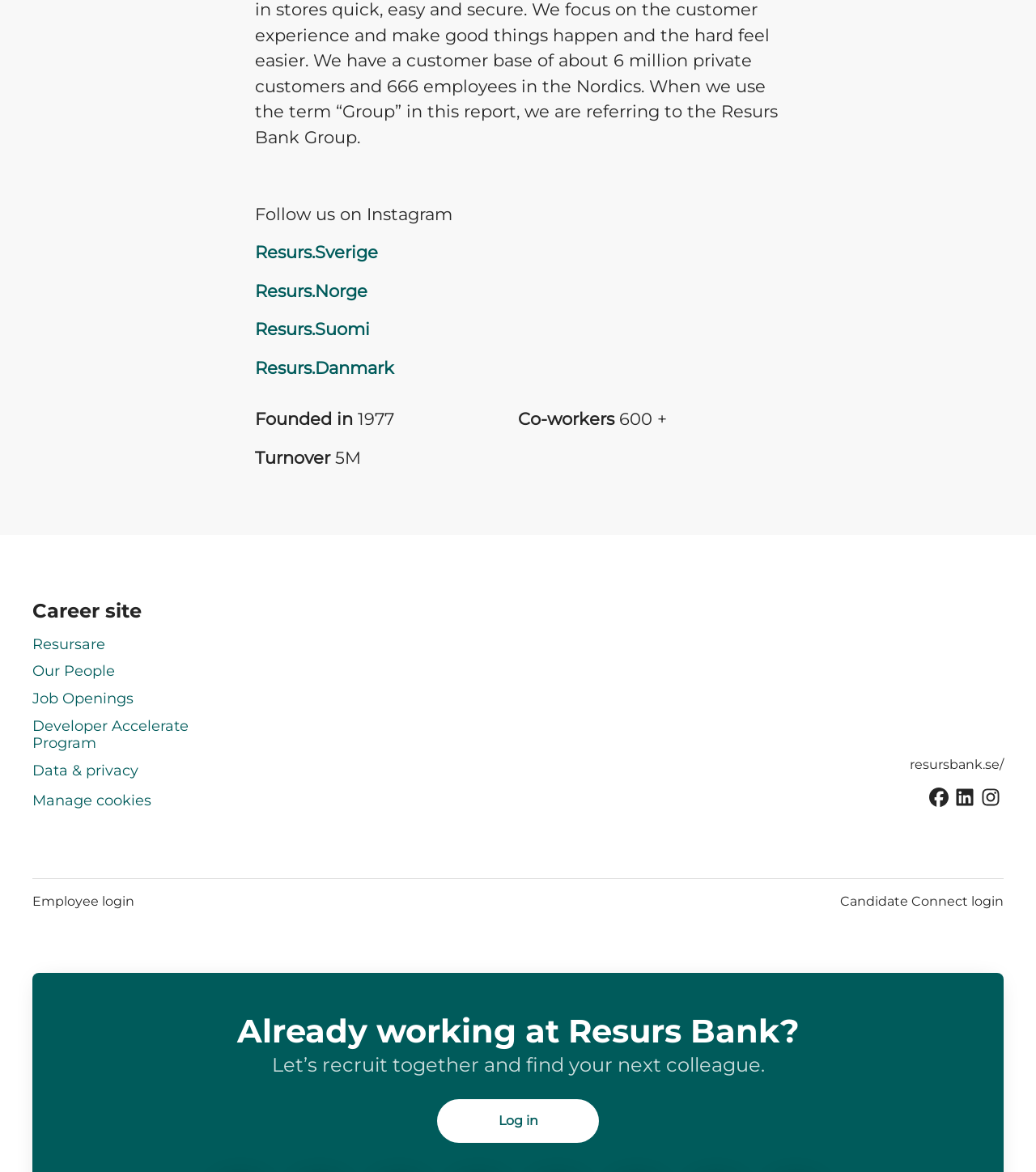Identify the bounding box coordinates of the area that should be clicked in order to complete the given instruction: "Log in as an employee". The bounding box coordinates should be four float numbers between 0 and 1, i.e., [left, top, right, bottom].

[0.031, 0.761, 0.13, 0.778]